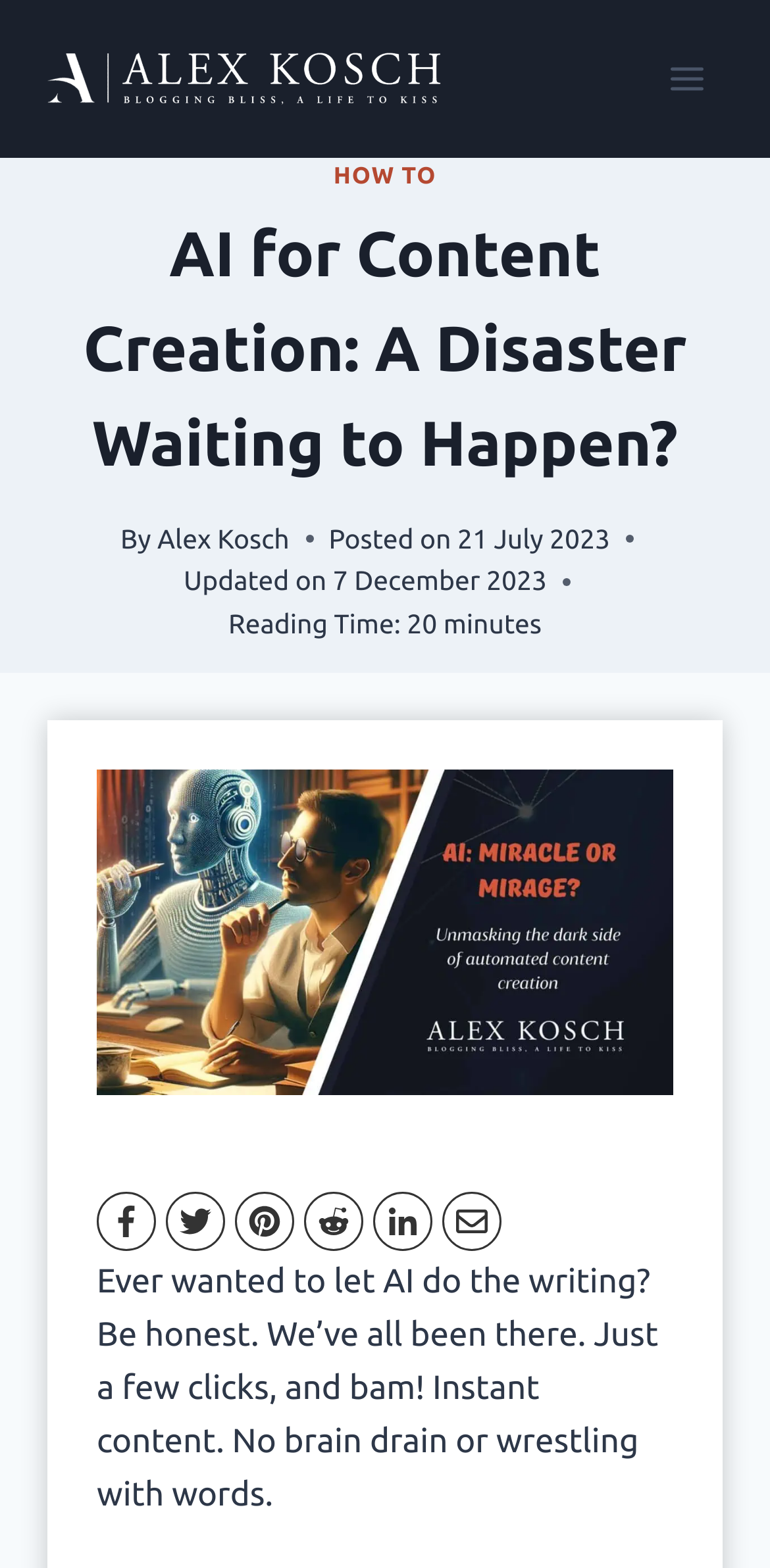When was the article updated?
Give a detailed response to the question by analyzing the screenshot.

The update date of the article can be found by looking at the section that mentions 'Updated on' followed by the date, which is '7 December 2023'.